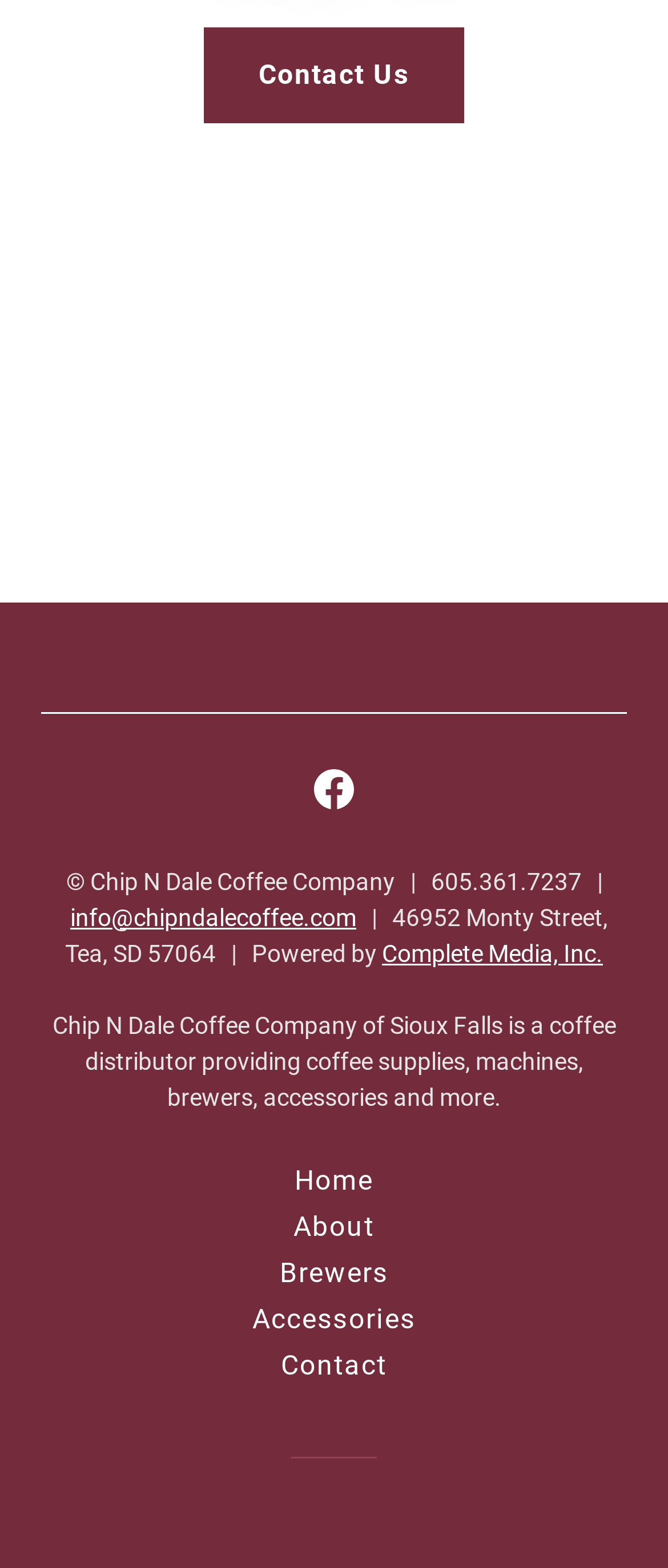Kindly determine the bounding box coordinates for the area that needs to be clicked to execute this instruction: "Learn more about the company".

[0.419, 0.775, 0.581, 0.804]